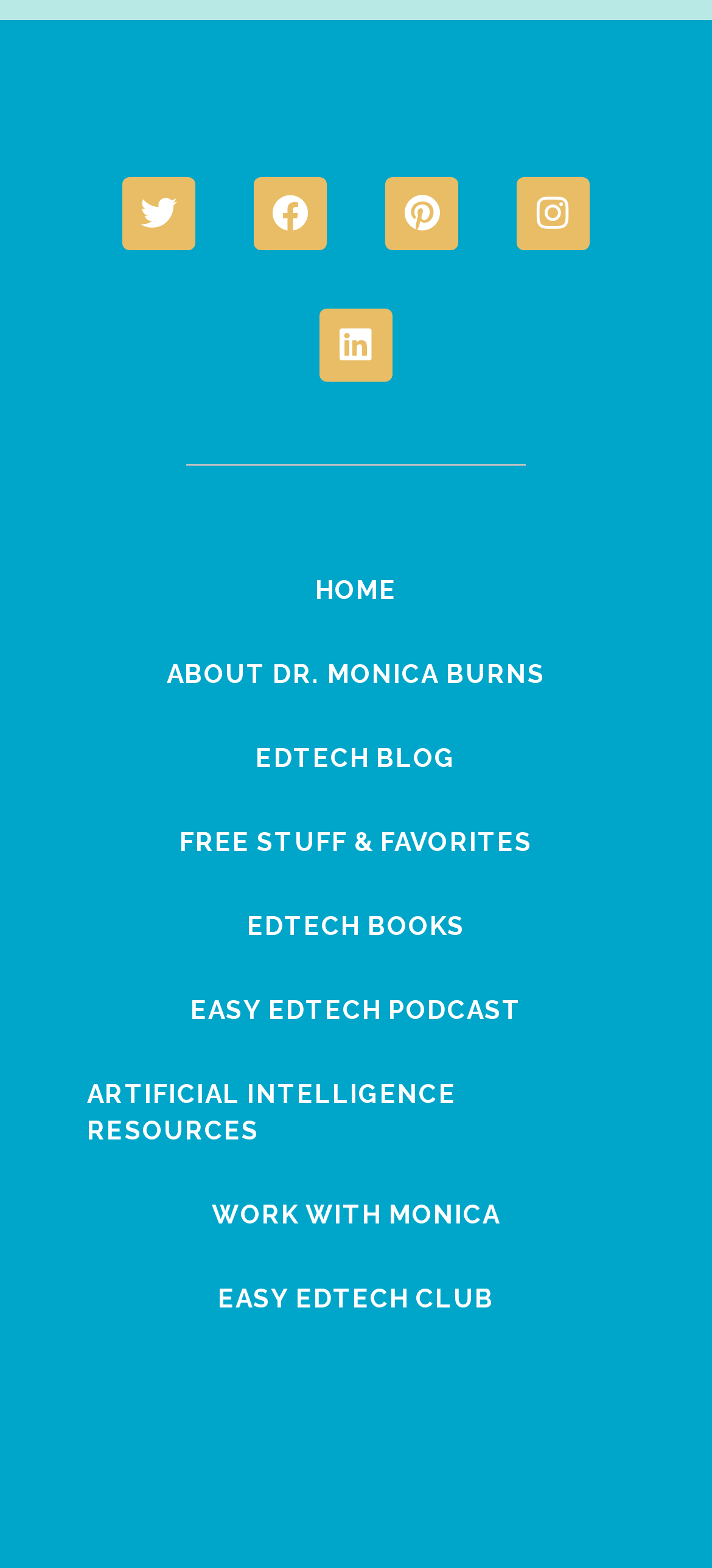Provide the bounding box coordinates for the specified HTML element described in this description: "Proudly powered by WordPress". The coordinates should be four float numbers ranging from 0 to 1, in the format [left, top, right, bottom].

None